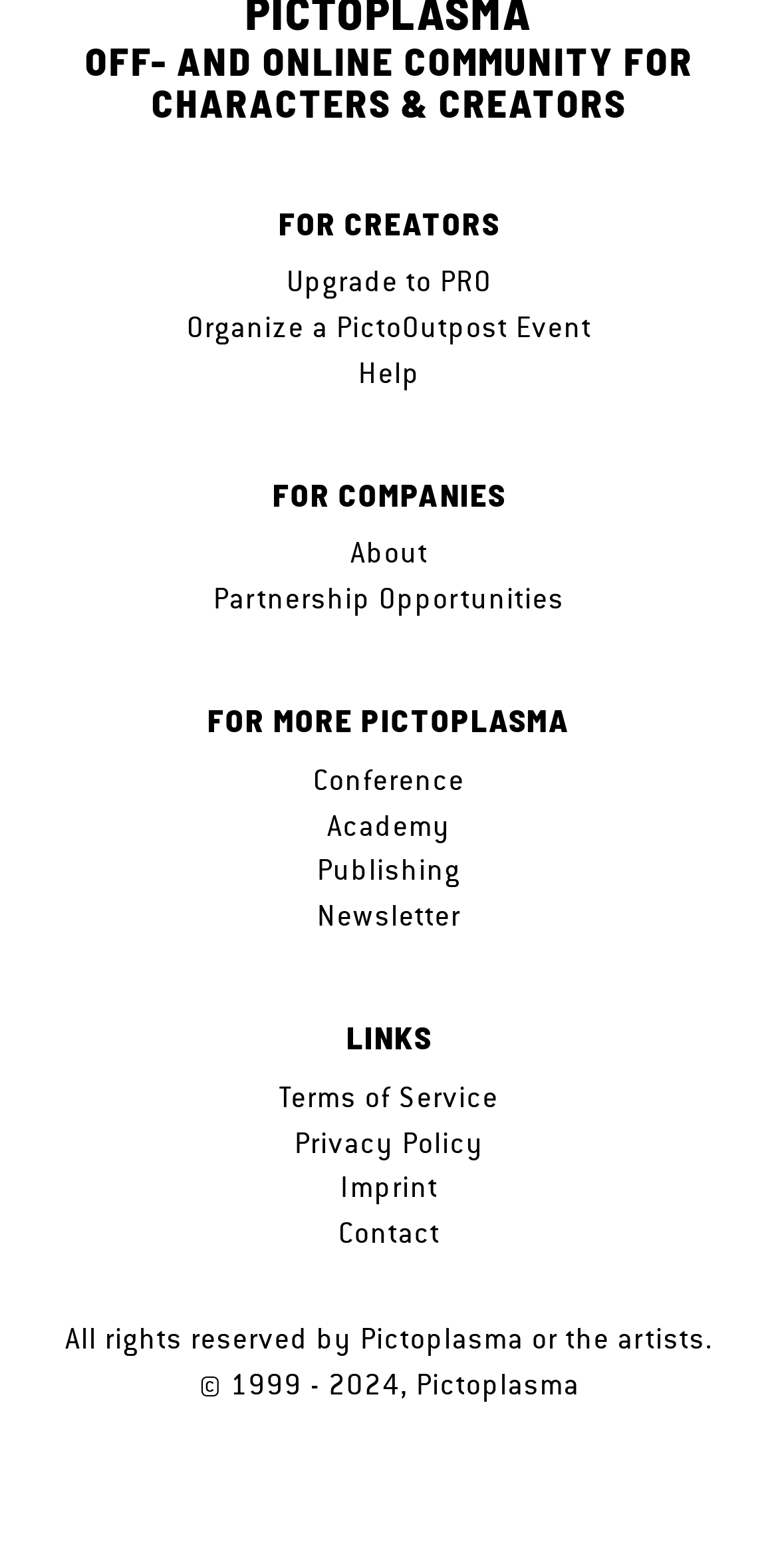Please find the bounding box coordinates (top-left x, top-left y, bottom-right x, bottom-right y) in the screenshot for the UI element described as follows: Organize a PictoOutpost Event

[0.24, 0.195, 0.76, 0.224]